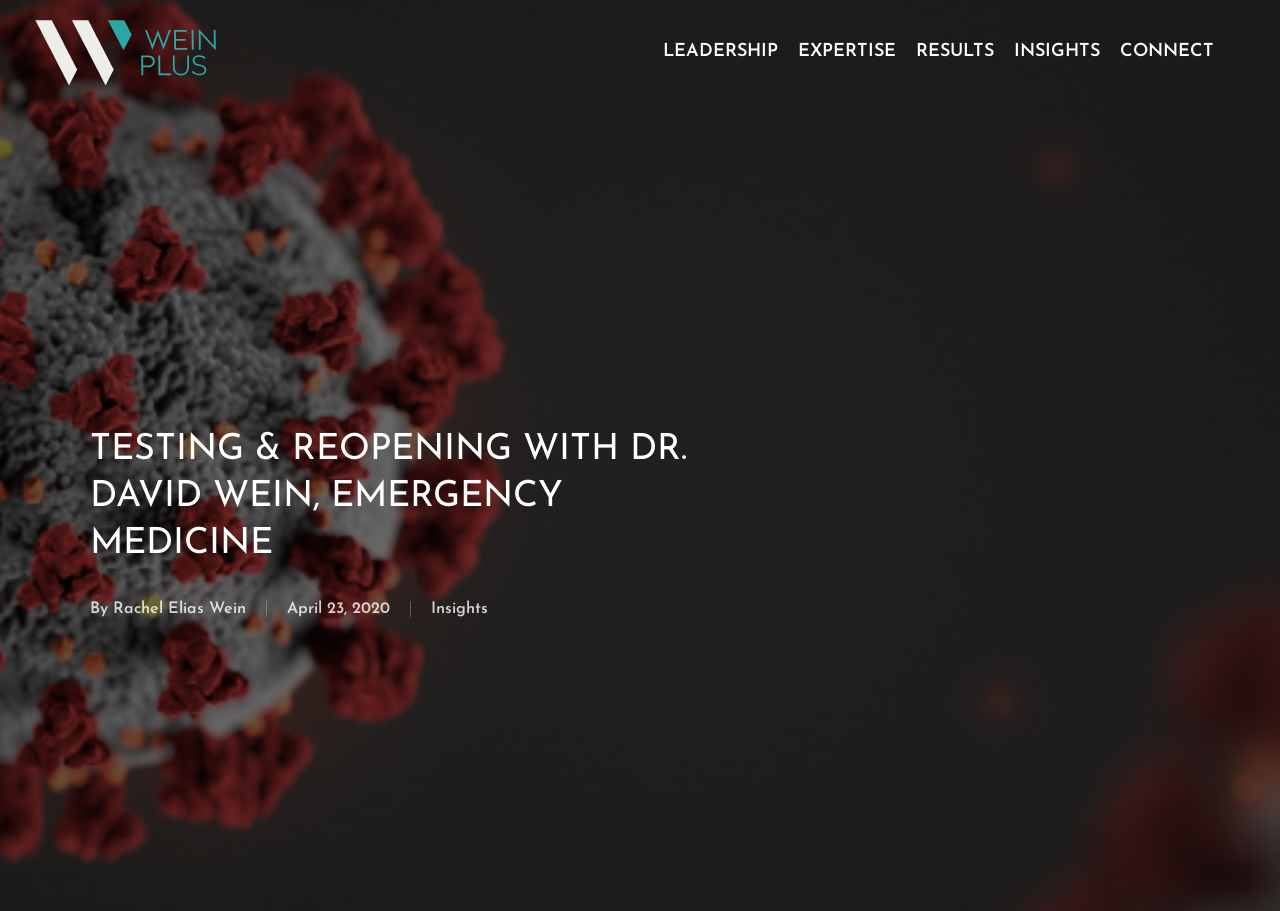When was the article published?
Based on the screenshot, provide your answer in one word or phrase.

April 23, 2020